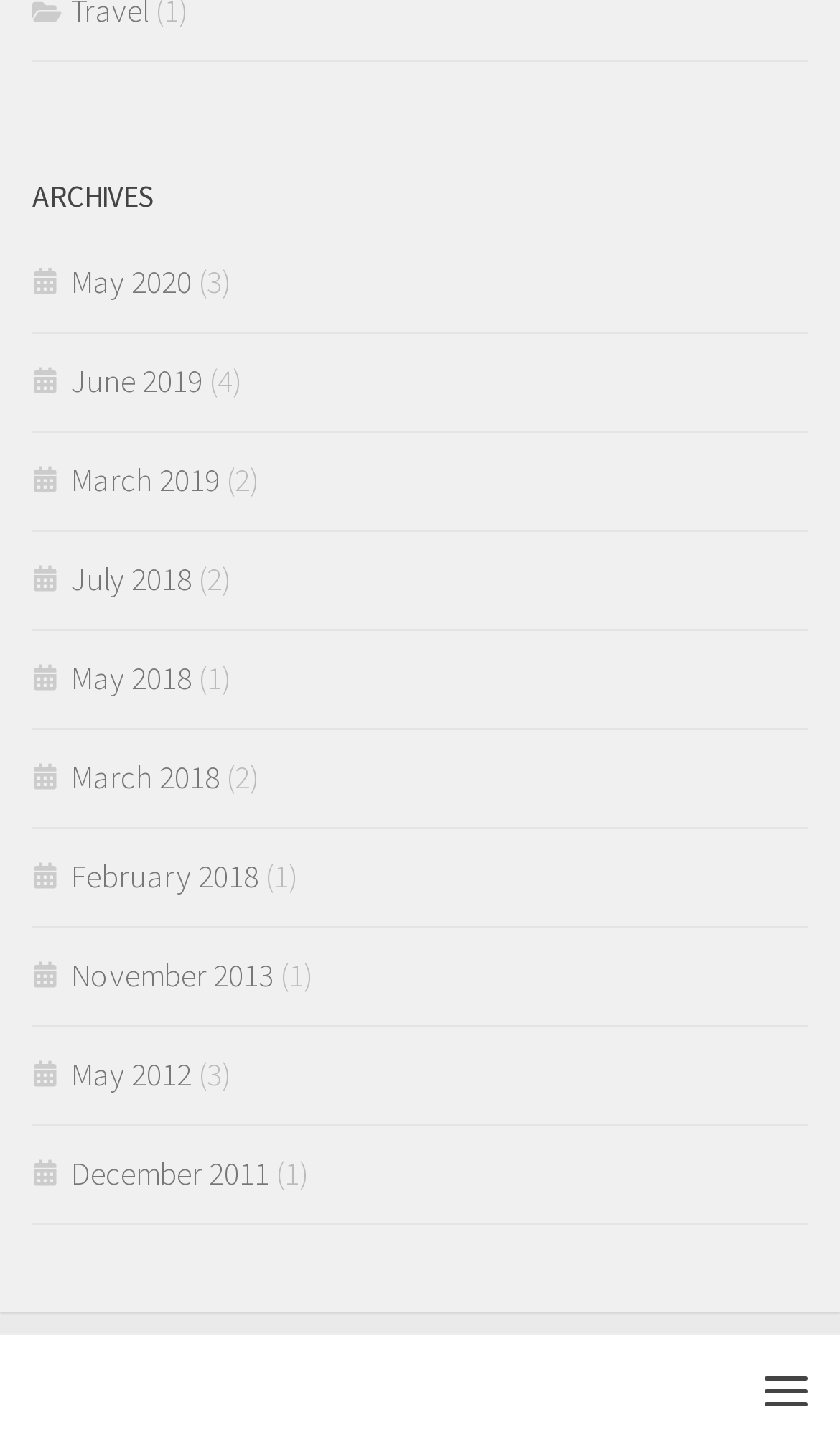What is the earliest archive month available?
Please answer the question as detailed as possible.

I looked at the list of archive links and found the earliest one, which is November 2013. This link is located at the bottom of the list, indicating that it is the oldest archive available.